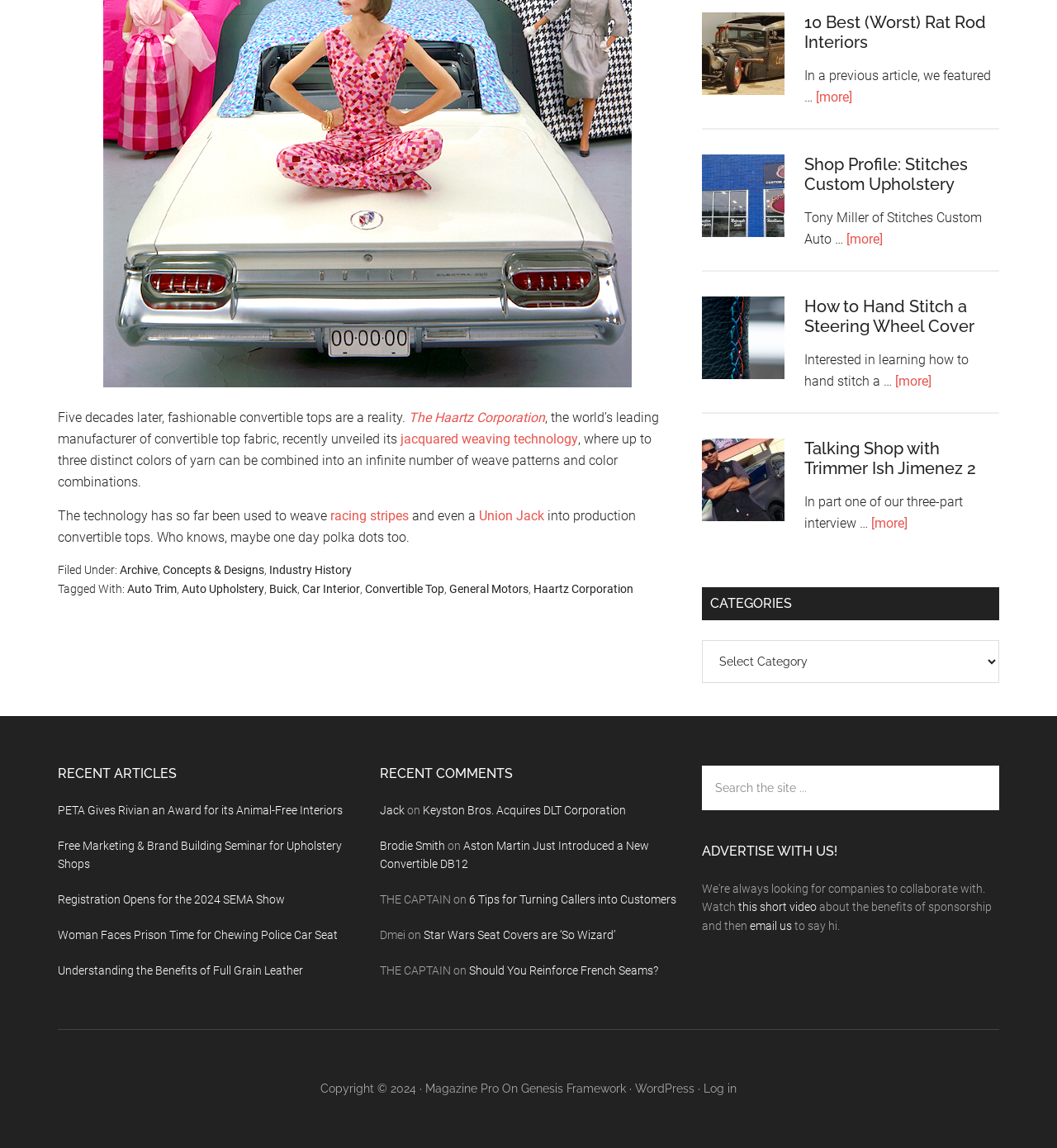What is the category of the article 'How to Hand Stitch a Steering Wheel Cover'?
Look at the image and respond with a single word or a short phrase.

Car Interior